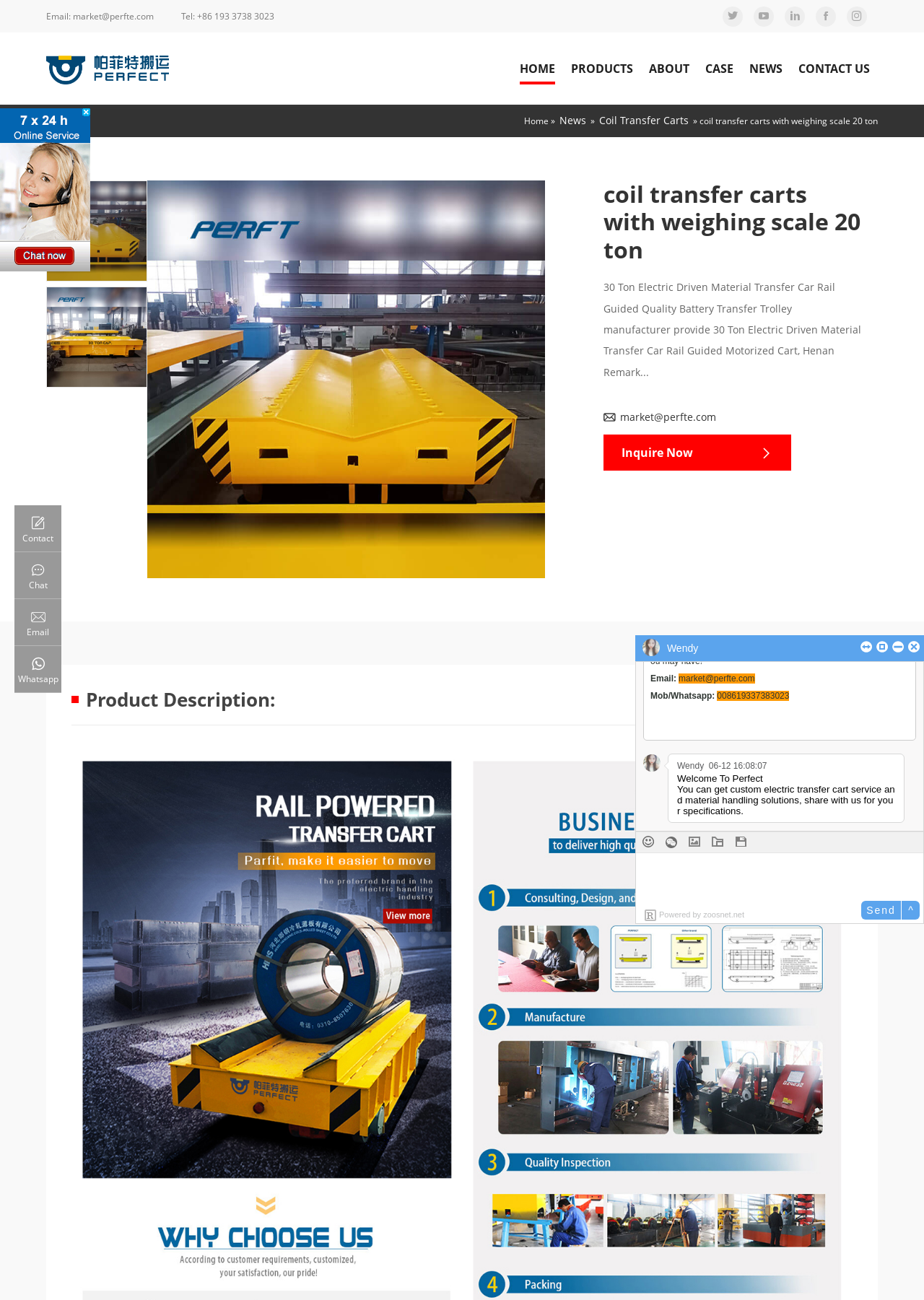Find the bounding box coordinates for the HTML element described as: "Coil Transfer Carts". The coordinates should consist of four float values between 0 and 1, i.e., [left, top, right, bottom].

[0.648, 0.087, 0.745, 0.098]